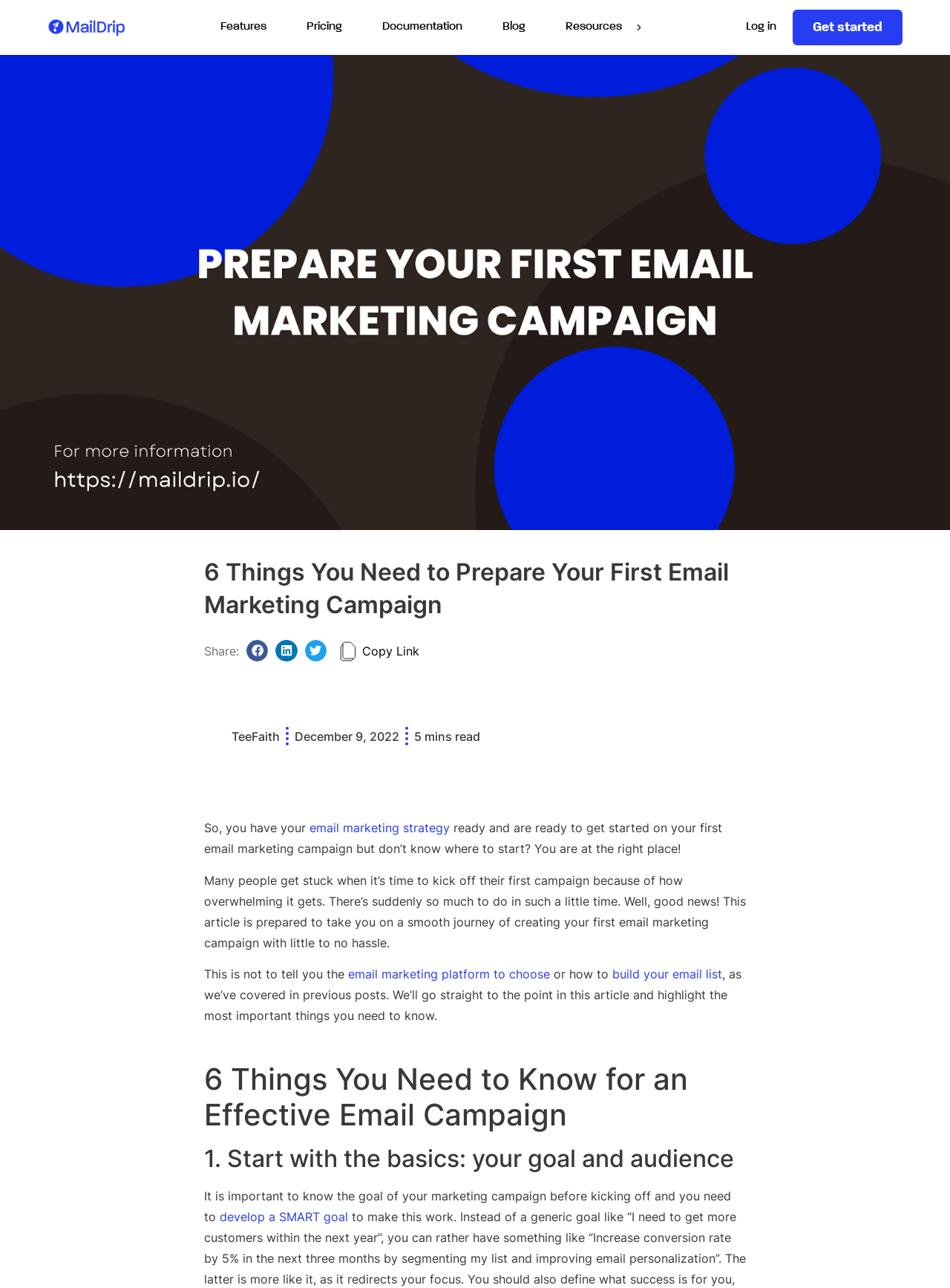Answer briefly with one word or phrase:
What is the estimated reading time of the article?

5 mins